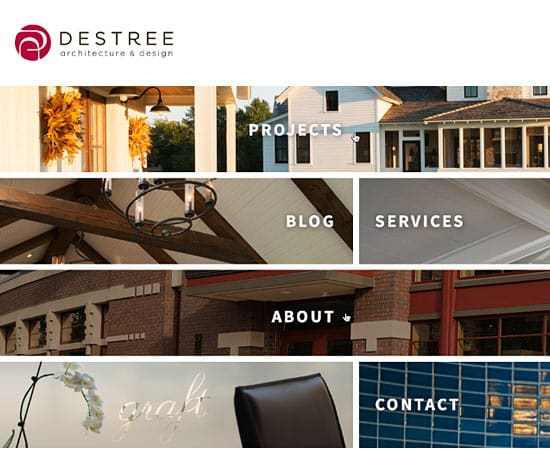Generate a detailed caption that describes the image.

The image showcases a stylish web design for Destree Architecture & Design, presenting a modern and engaging layout. The header features the company logo prominently on the left, alongside a navigation bar with options such as "Projects," "Blog," "Services," "About," and "Contact," designed for easy access. Each section is visually distinct, utilizing high-quality images that highlight architectural elements and creative designs. The overall color palette is warm and balanced, emphasizing both aesthetic appeal and user experience. This layout effectively reflects the brand's emphasis on modern architecture and design innovations.